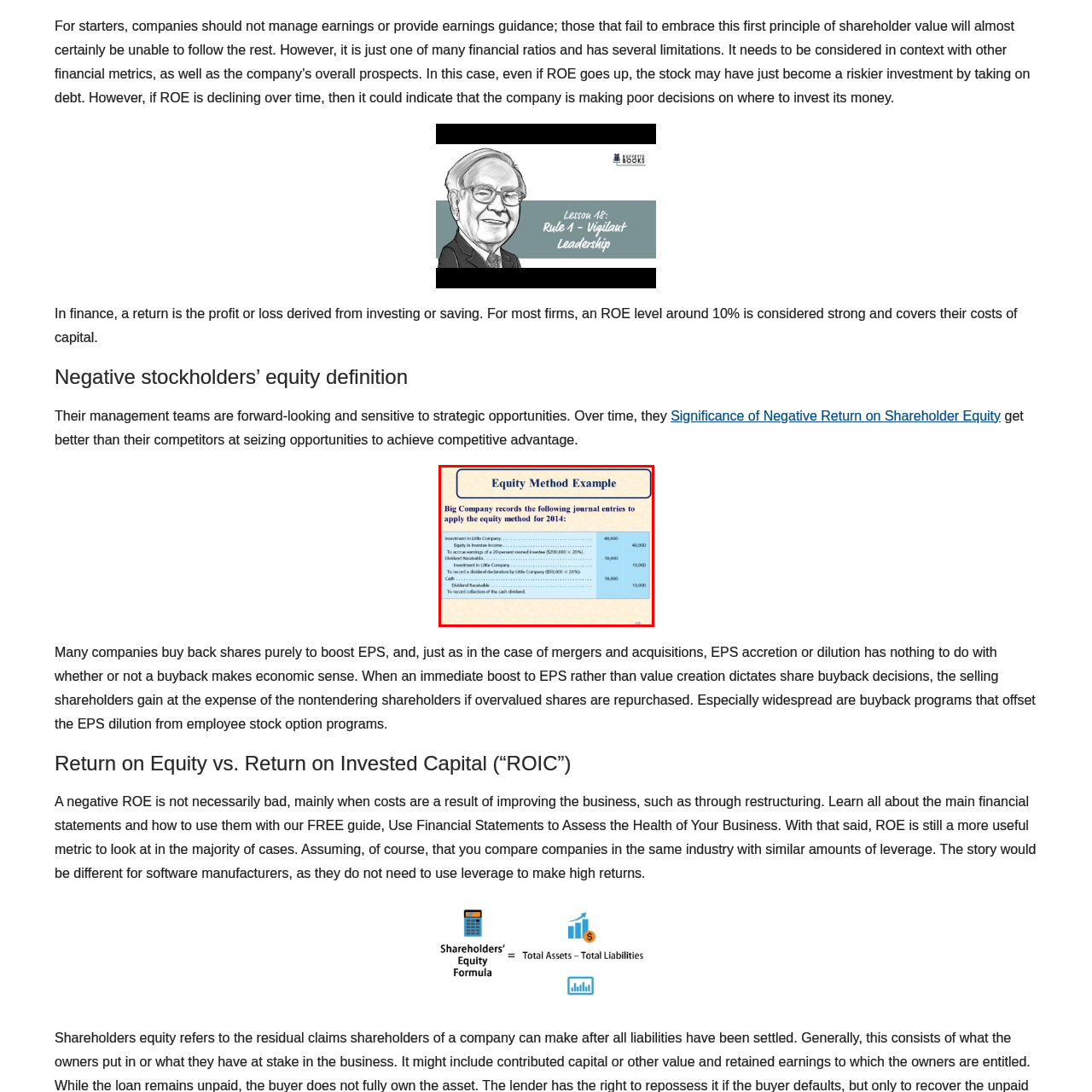What is the amount of dividend received from Little Company?
Focus on the area within the red boundary in the image and answer the question with one word or a short phrase.

$10,000